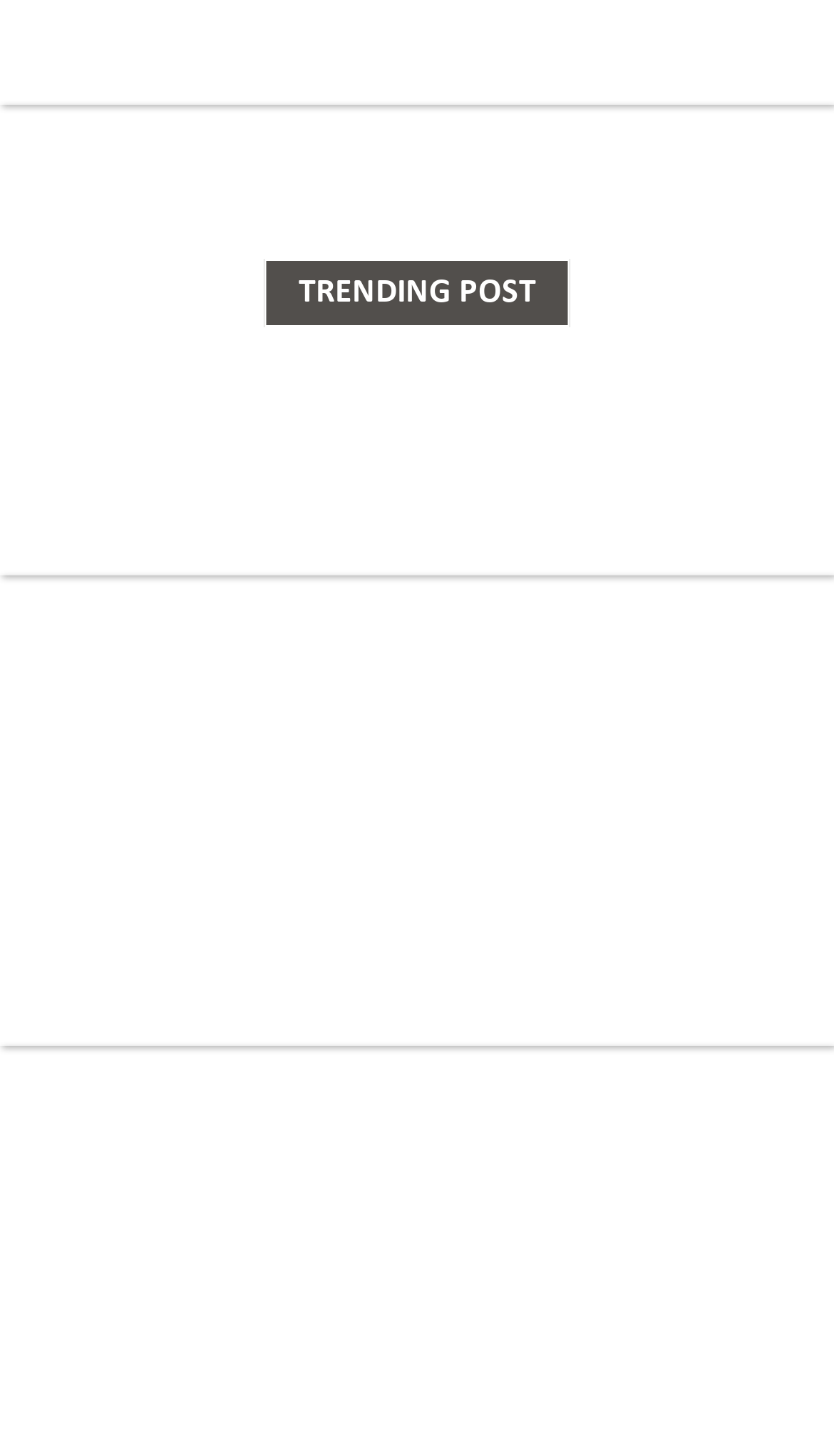Identify the bounding box coordinates for the UI element described by the following text: "July 2022". Provide the coordinates as four float numbers between 0 and 1, in the format [left, top, right, bottom].

[0.088, 0.307, 0.245, 0.329]